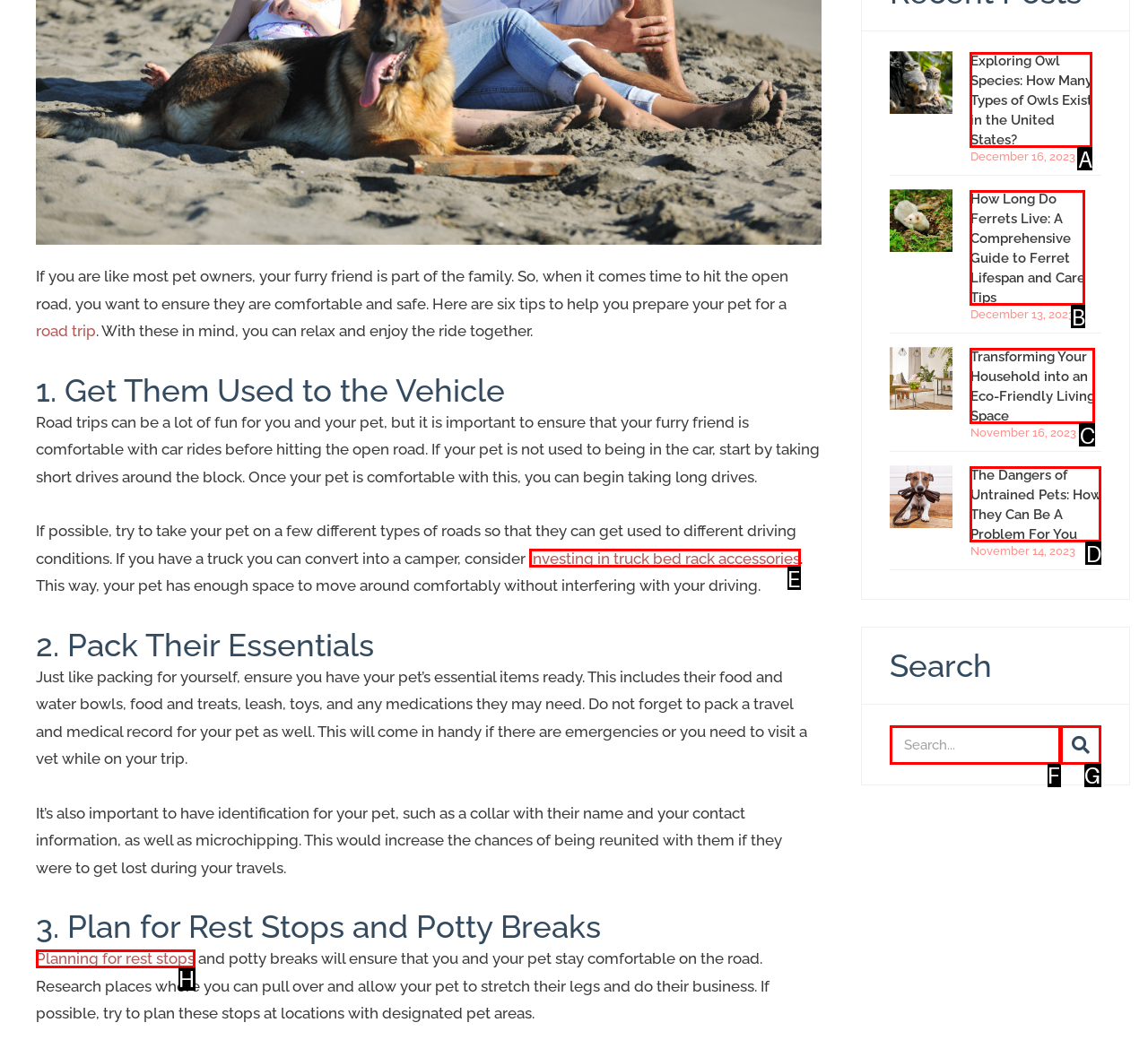Point out the option that aligns with the description: Search
Provide the letter of the corresponding choice directly.

G